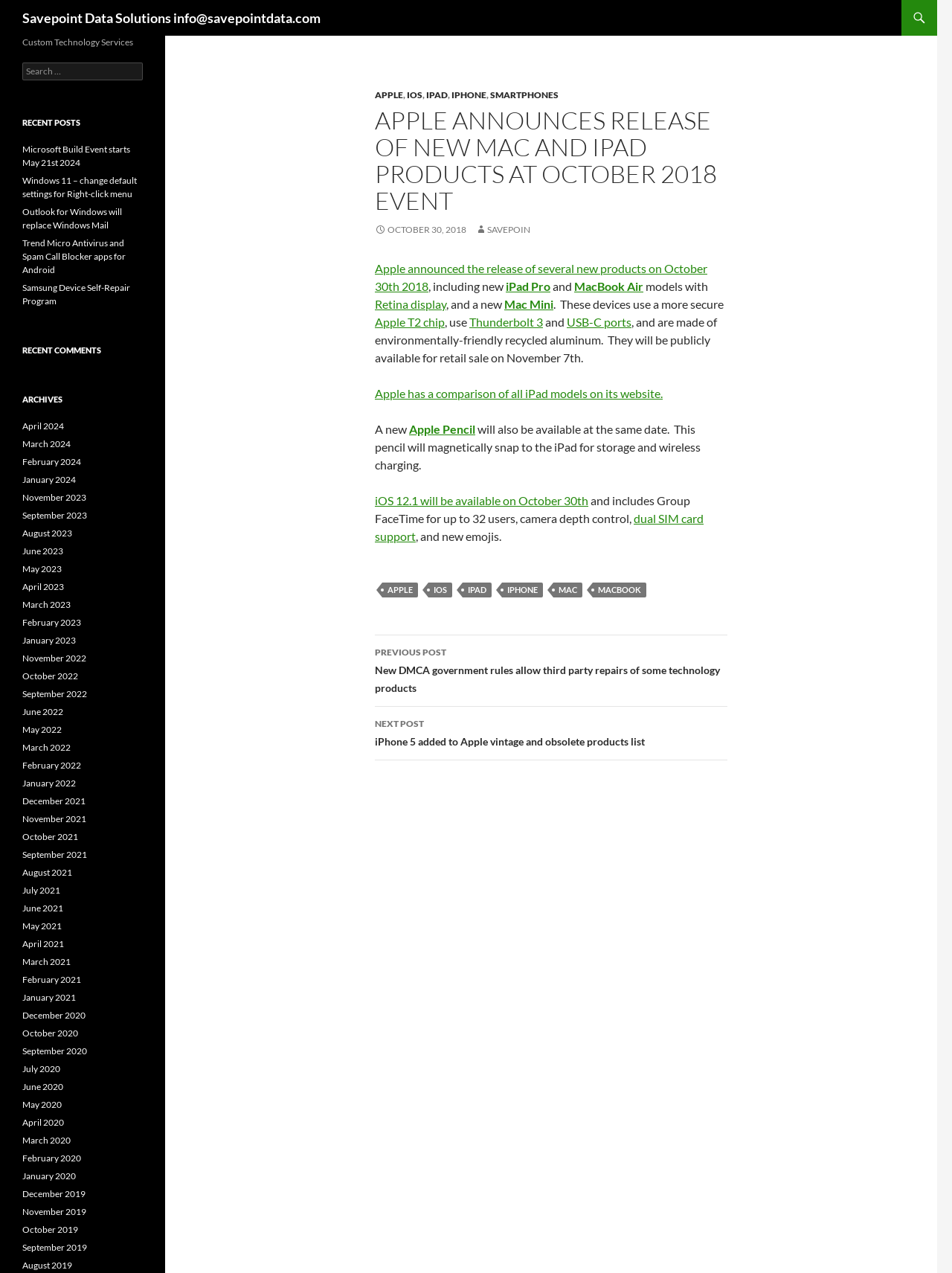Construct a comprehensive description capturing every detail on the webpage.

This webpage is about Apple's announcement of new Mac and iPad products at their October 2018 event. At the top, there is a heading with the title of the webpage, followed by a link to "Savepoint Data Solutions" and an email address. 

Below this, there is a main section that takes up most of the page. It starts with a header that lists Apple, iOS, iPad, iPhone, and smartphones. Underneath, there is a heading that announces the release of new Mac and iPad products at the October 2018 event. 

The main content of the page is an article that discusses the new products, including the iPad Pro, MacBook Air, and Mac Mini, which feature Retina displays, Apple T2 chips, Thunderbolt 3, and USB-C ports. The article also mentions that the devices are made of environmentally-friendly recycled aluminum and will be available for retail sale on November 7th. Additionally, there is information about a new Apple Pencil that will be available on the same date, which magnetically snaps to the iPad for storage and wireless charging.

Further down, there is a section about iOS 12.1, which will be available on October 30th and includes features such as Group FaceTime for up to 32 users, camera depth control, dual SIM card support, and new emojis.

At the bottom of the page, there are several sections, including a footer with links to Apple, iOS, iPad, iPhone, and Mac, as well as a "Post navigation" section with links to previous and next posts. There are also sections for "Custom Technology Services", "Recent Posts", "Recent Comments", and "Archives", which list links to various articles and dates.